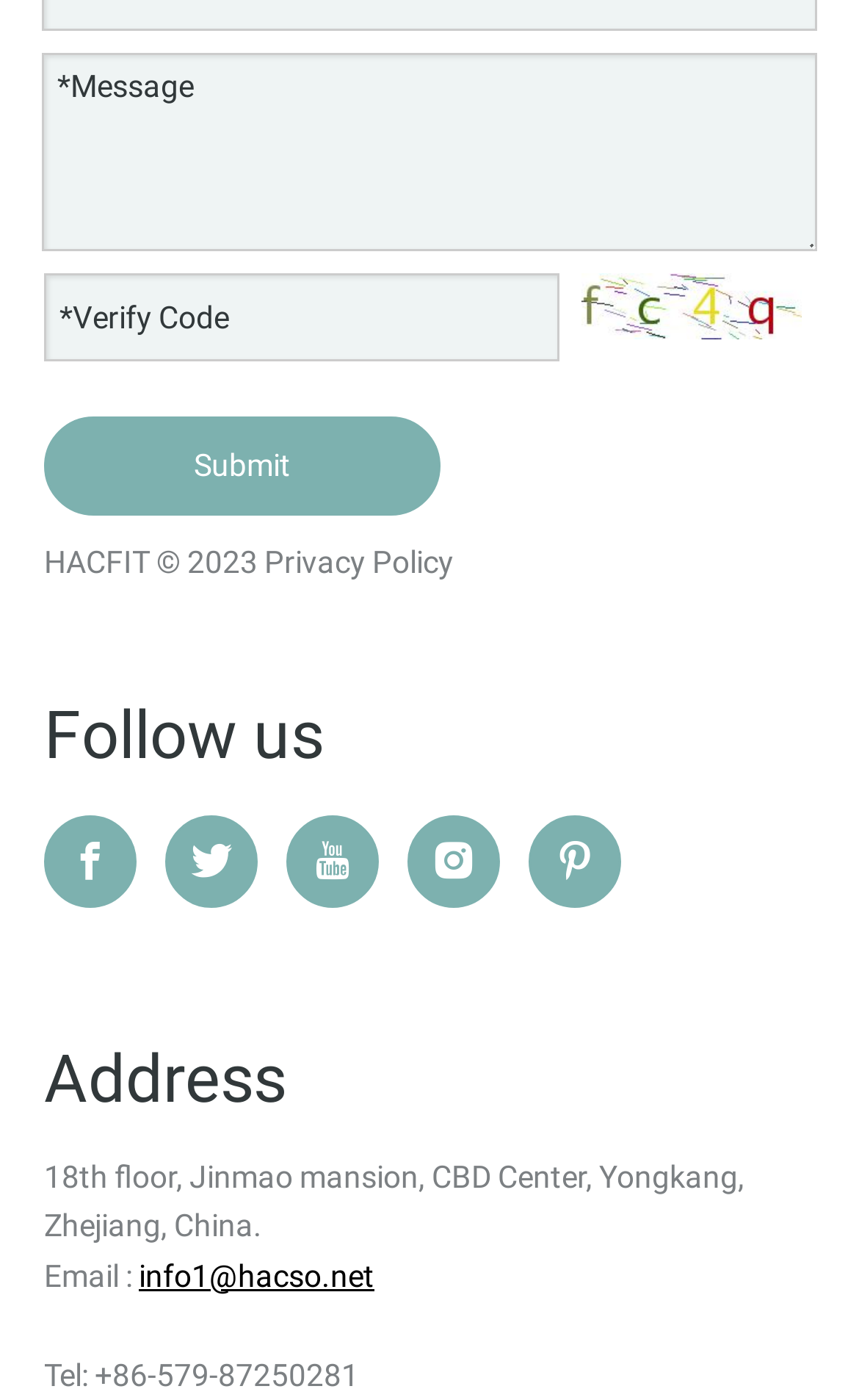Determine the coordinates of the bounding box for the clickable area needed to execute this instruction: "Click verify code".

[0.677, 0.194, 0.933, 0.252]